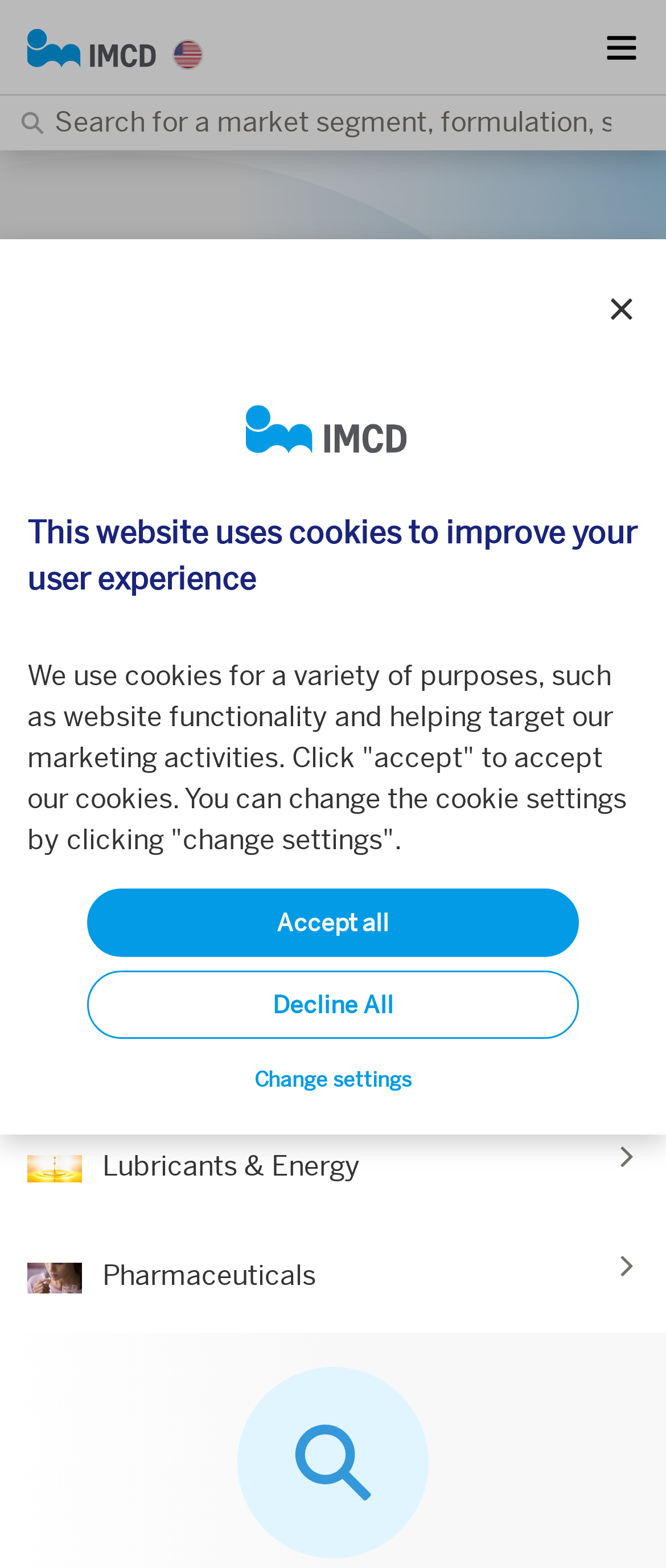Using the provided element description: "Toggle Menu", identify the bounding box coordinates. The coordinates should be four floats between 0 and 1 in the order [left, top, right, bottom].

[0.877, 0.004, 0.99, 0.056]